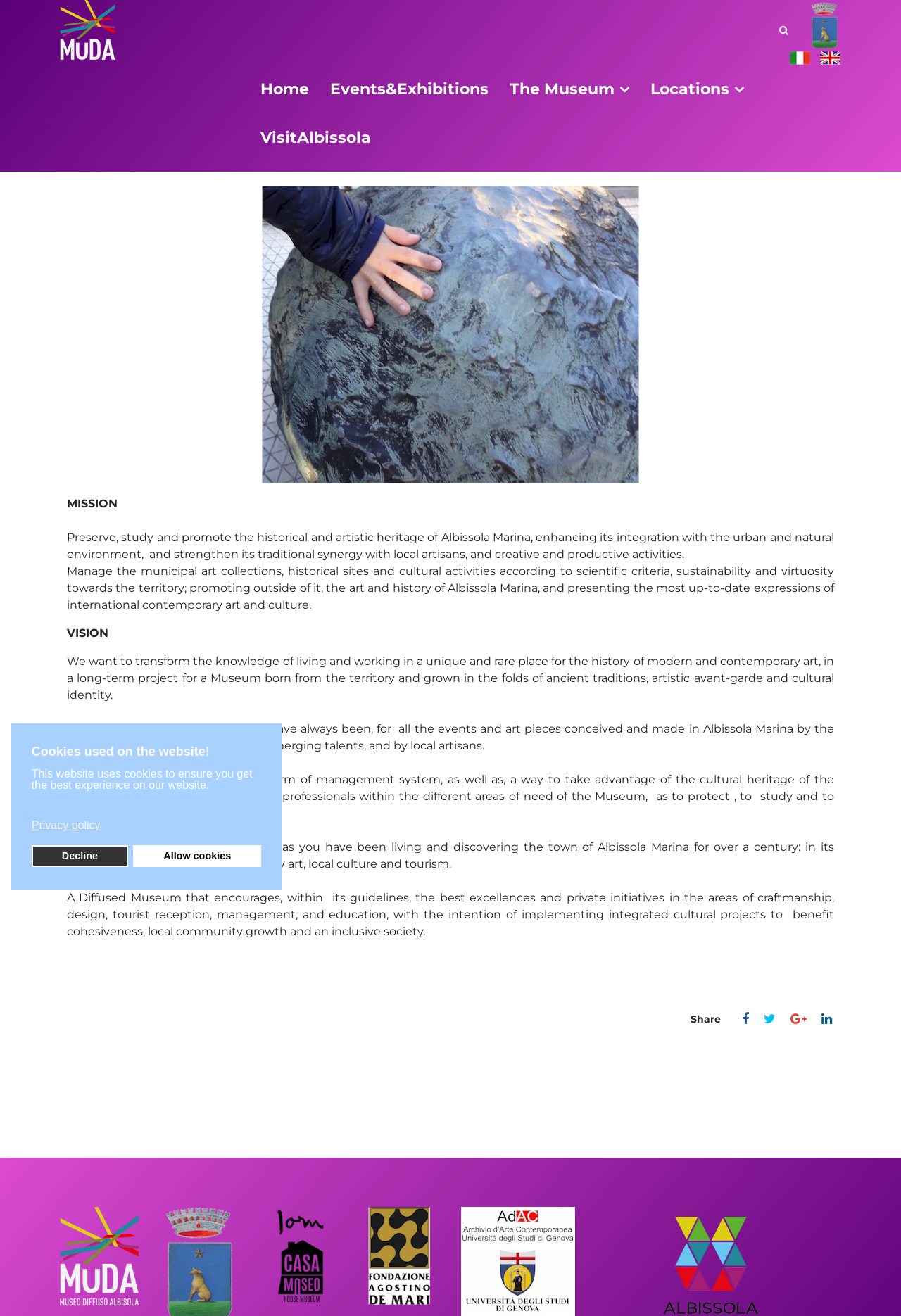Look at the image and write a detailed answer to the question: 
What is the vision of the museum?

The vision of the museum is to transform the knowledge of living and working in a unique and rare place for the history of modern and contemporary art, into a long-term project for a Museum born from the territory and grown in the folds of ancient traditions, artistic avant-garde and cultural identity.